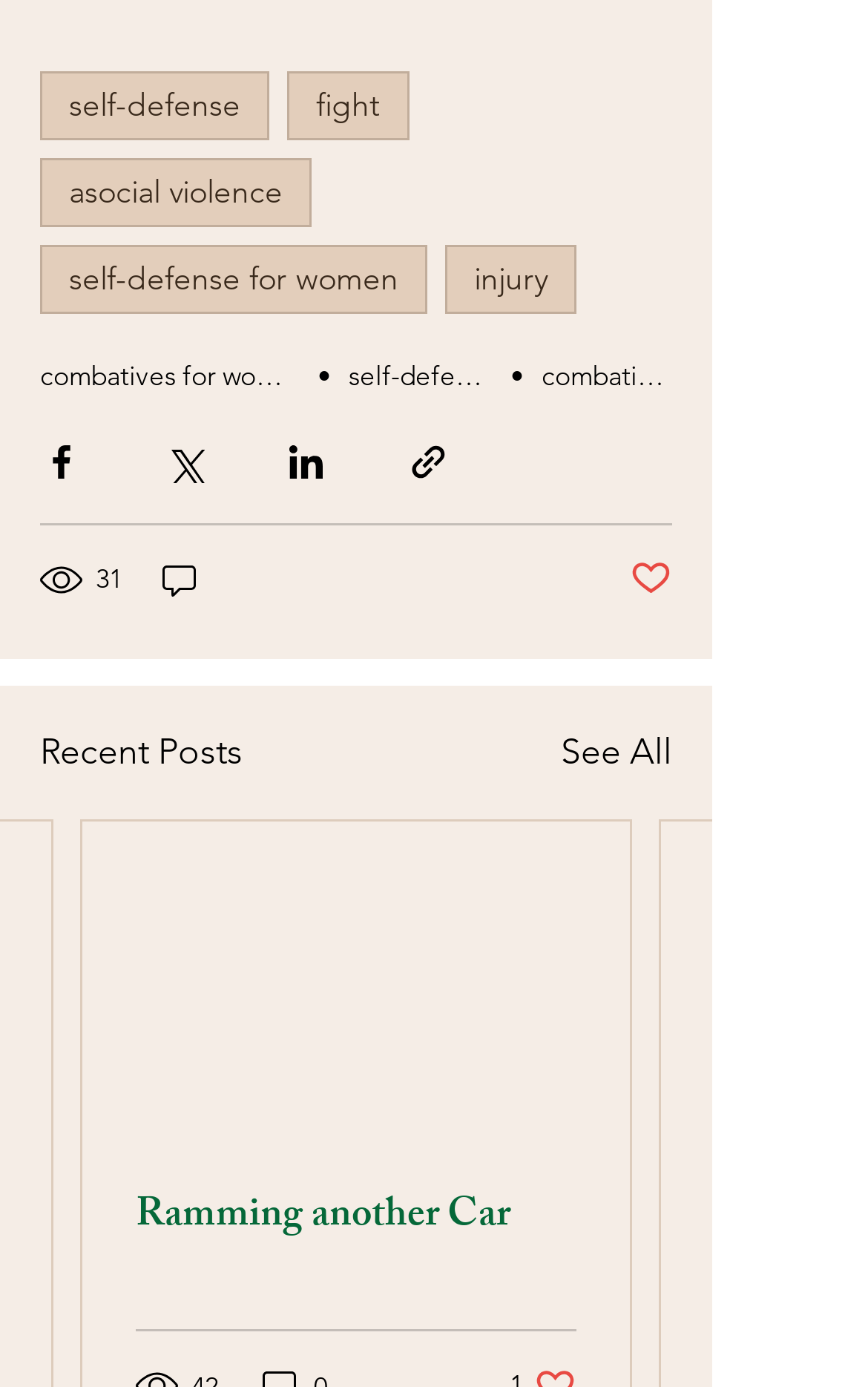Answer the question with a brief word or phrase:
What is the topic of the first link?

self-defense